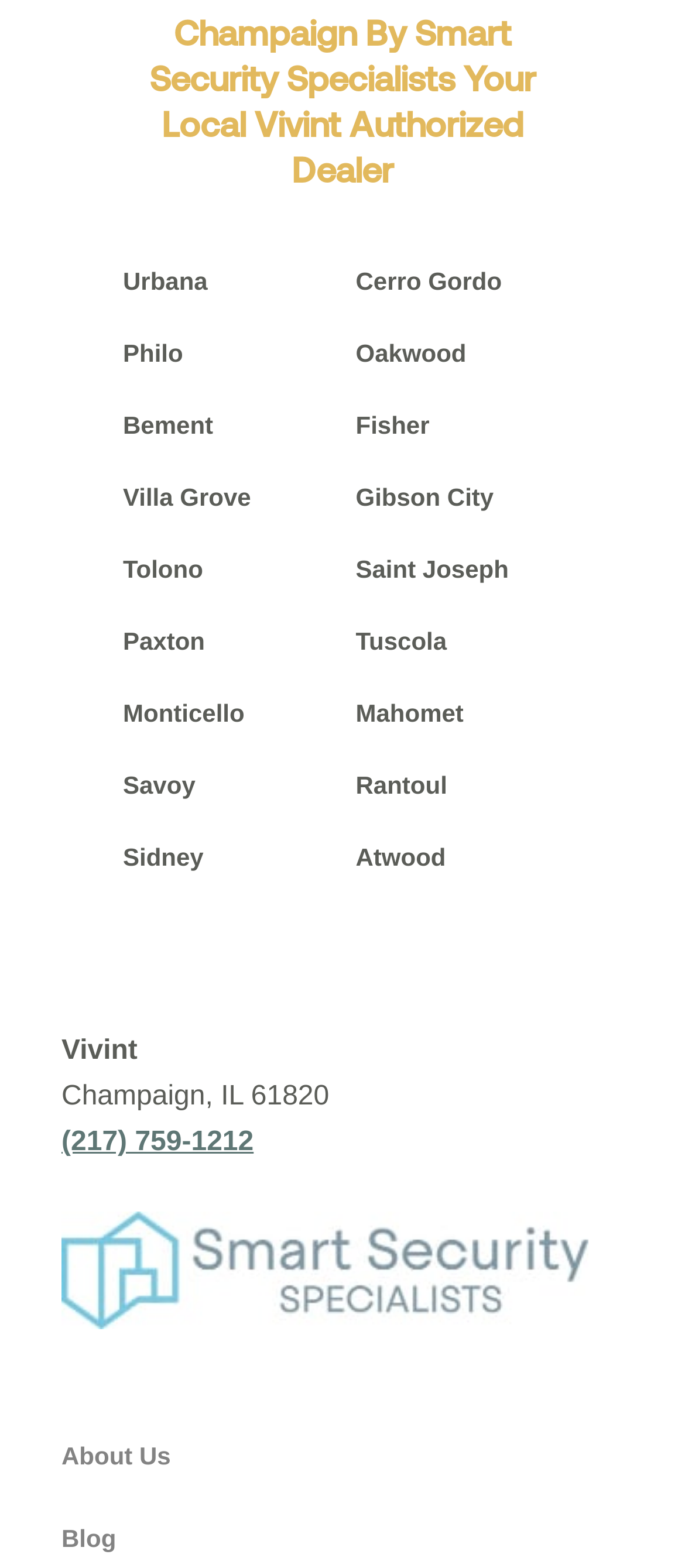Based on the description "Saint Joseph", find the bounding box of the specified UI element.

[0.519, 0.354, 0.743, 0.372]